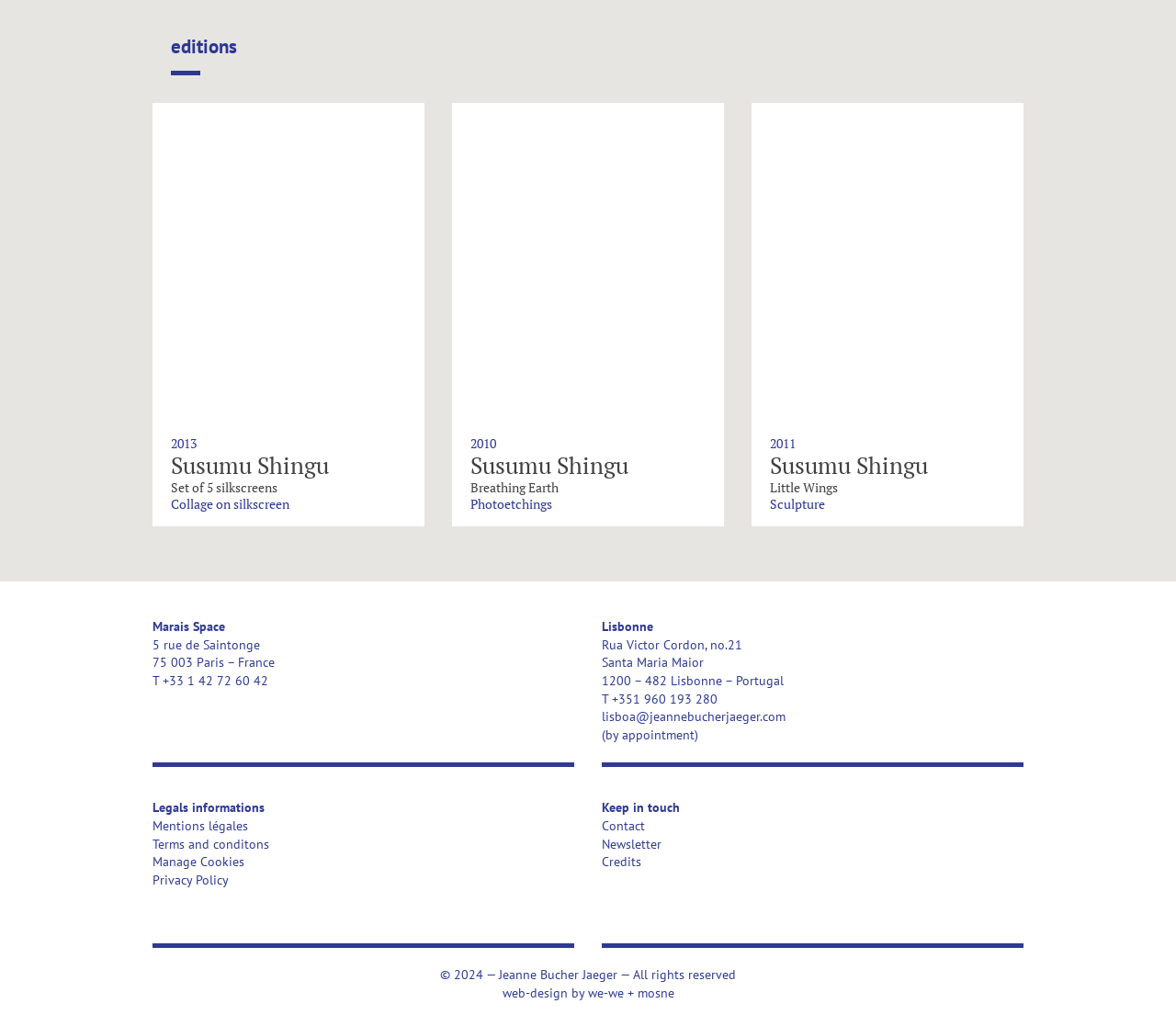Locate the bounding box coordinates of the area to click to fulfill this instruction: "Click on editions". The bounding box should be presented as four float numbers between 0 and 1, in the order [left, top, right, bottom].

[0.145, 0.034, 0.87, 0.074]